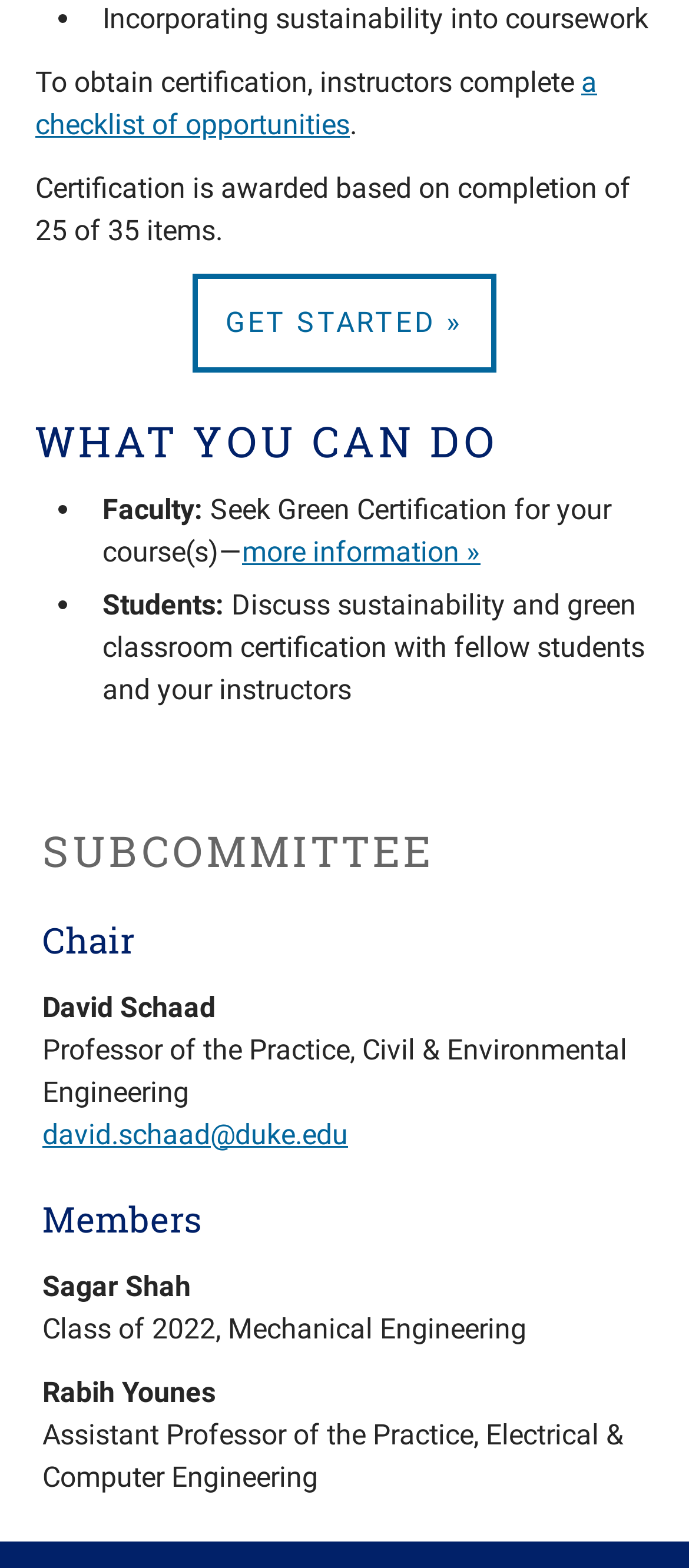Respond with a single word or phrase for the following question: 
What can students do?

Discuss sustainability